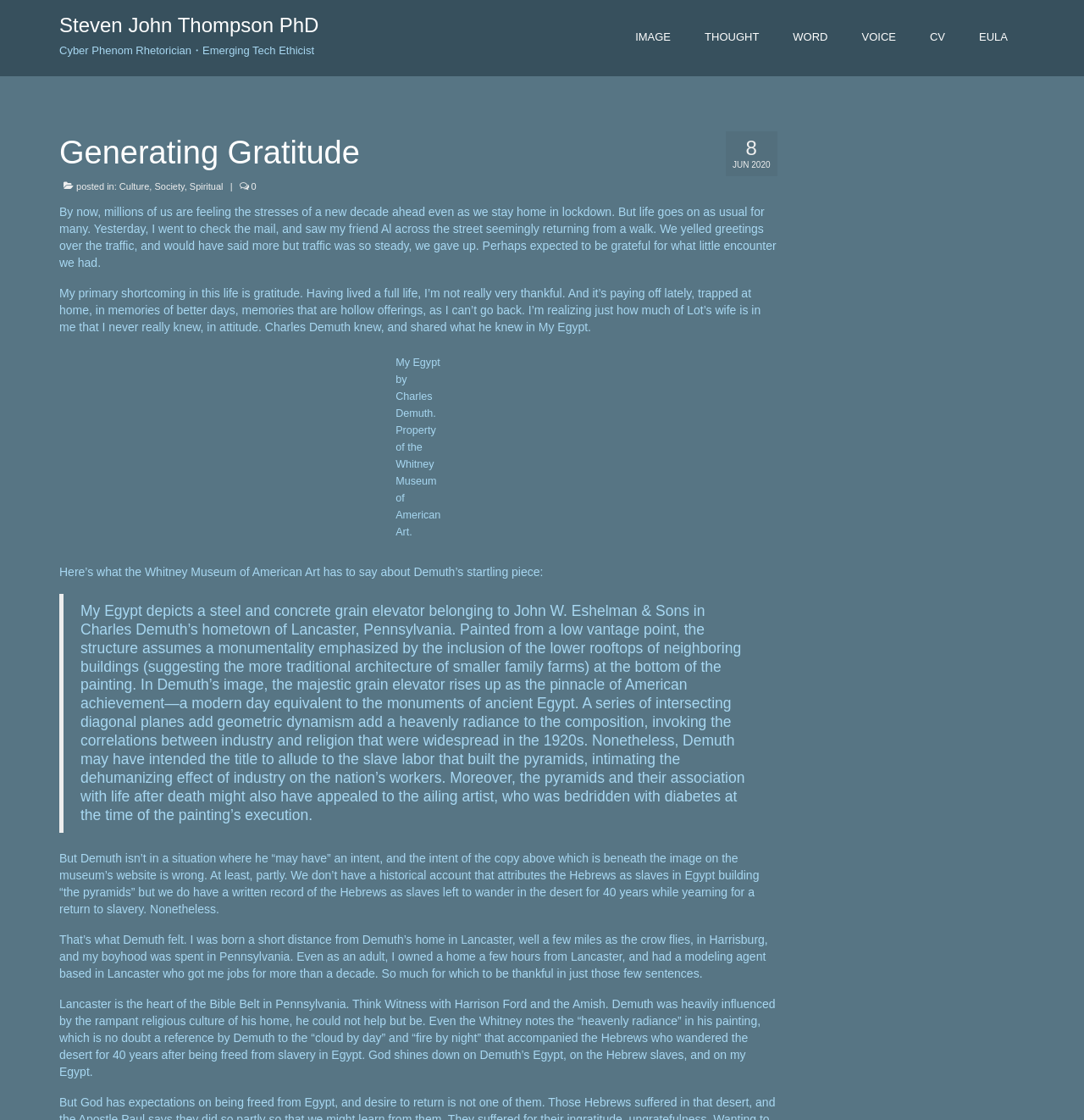What is the author's primary shortcoming?
Carefully analyze the image and provide a thorough answer to the question.

The author mentions in the text that 'My primary shortcoming in this life is gratitude. Having lived a full life, I’m not really very thankful.' This indicates that the author's primary shortcoming is gratitude.